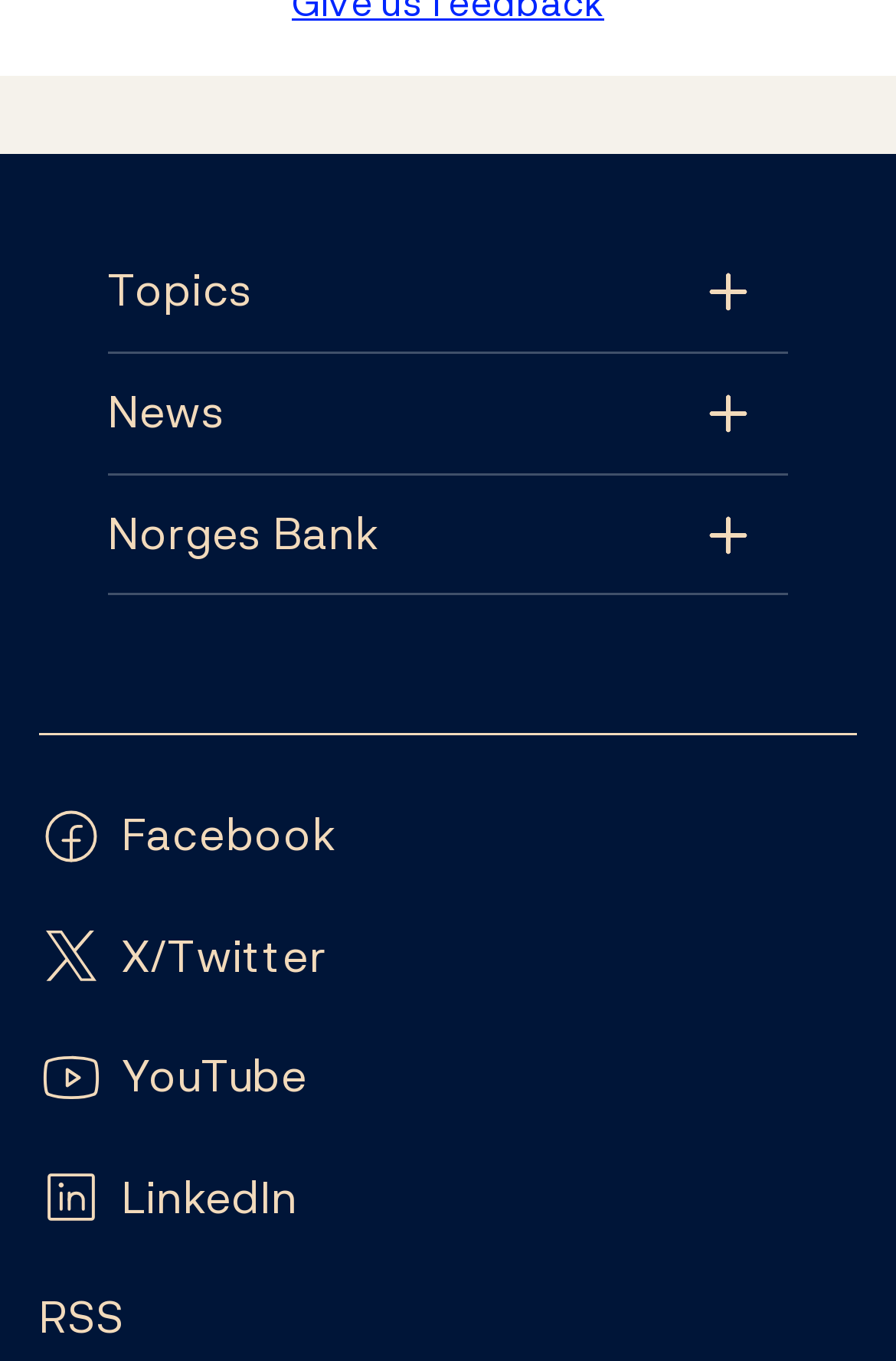Identify the bounding box coordinates for the region to click in order to carry out this instruction: "Click on News". Provide the coordinates using four float numbers between 0 and 1, formatted as [left, top, right, bottom].

[0.121, 0.26, 0.879, 0.349]